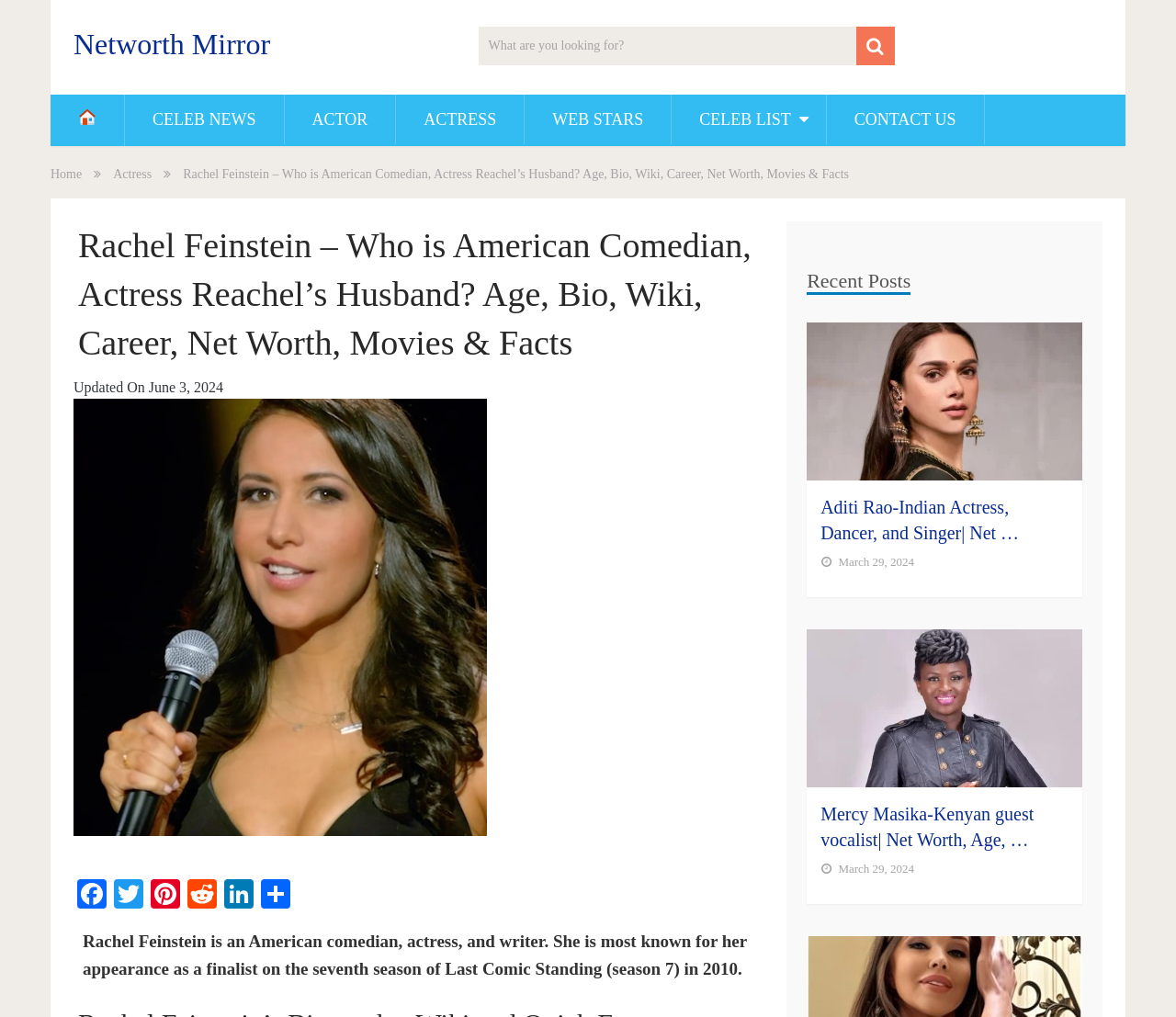Identify the bounding box coordinates of the part that should be clicked to carry out this instruction: "Go to CELEB NEWS".

[0.106, 0.093, 0.241, 0.142]